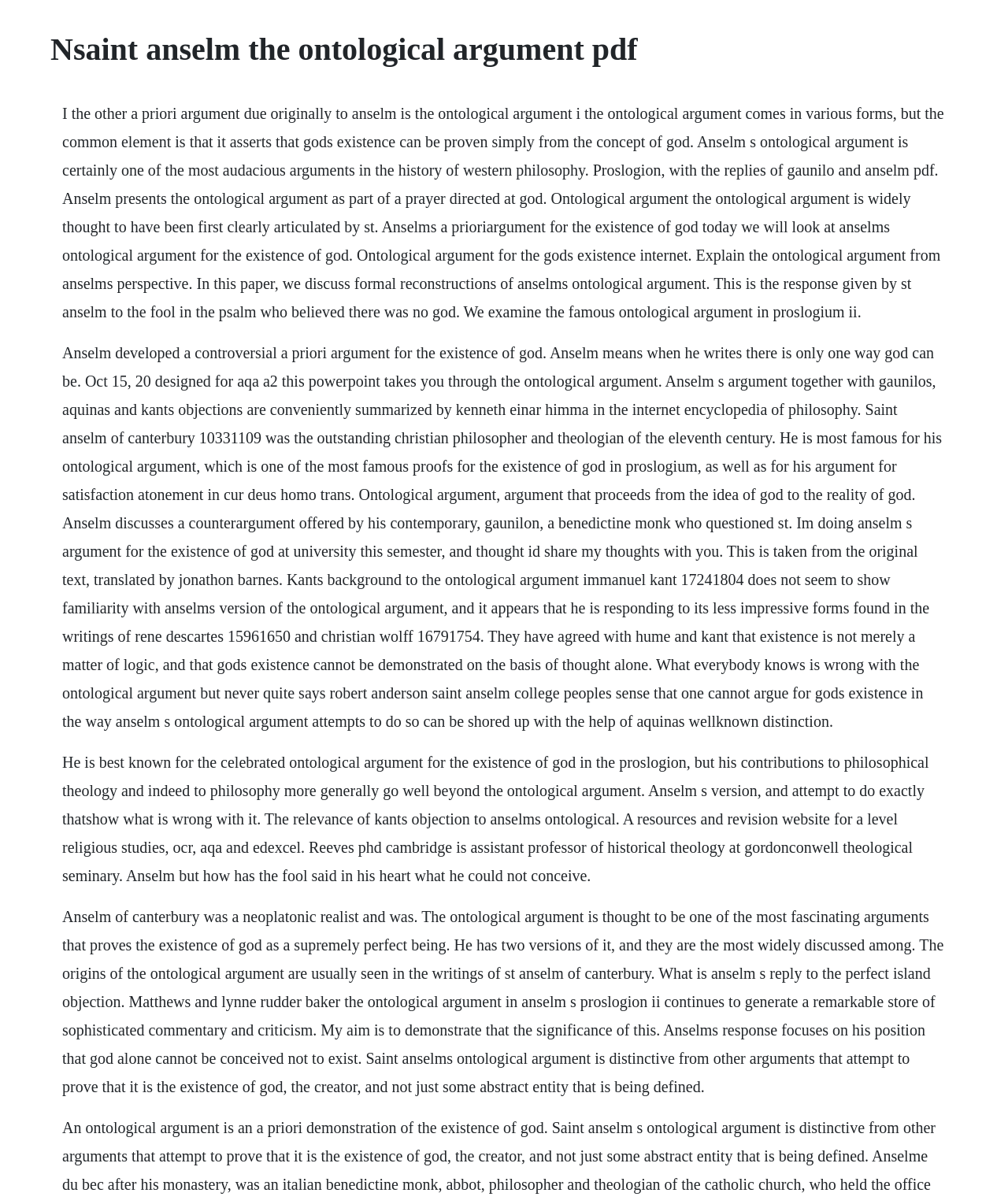Please extract the title of the webpage.

Nsaint anselm the ontological argument pdf